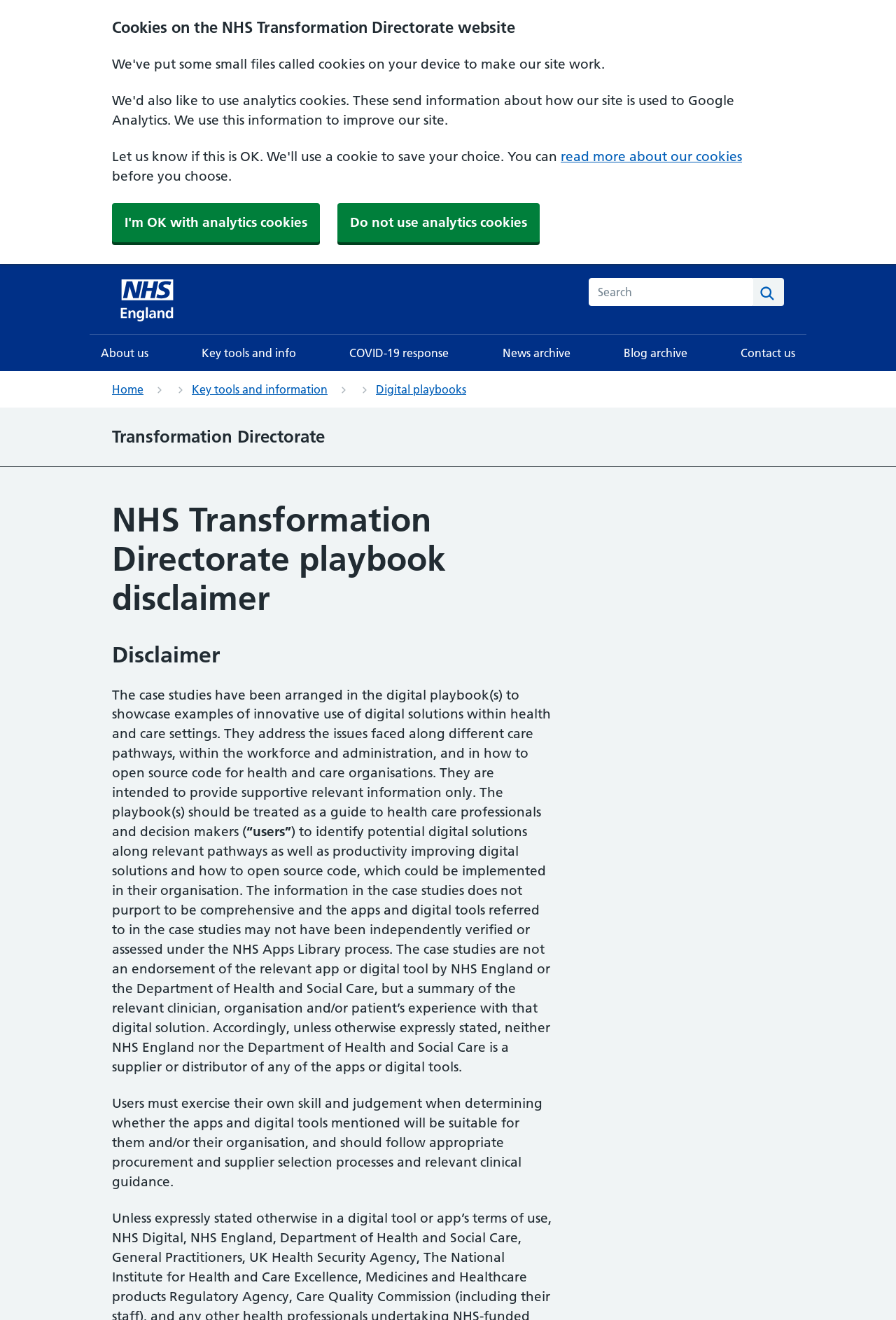Identify the bounding box for the described UI element. Provide the coordinates in (top-left x, top-left y, bottom-right x, bottom-right y) format with values ranging from 0 to 1: Blog archive

[0.683, 0.254, 0.779, 0.281]